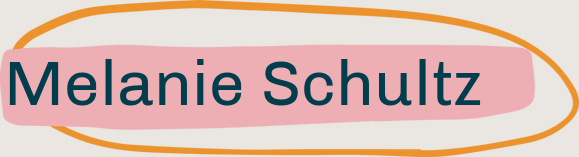Use the details in the image to answer the question thoroughly: 
What profession is suggested by the image?

The caption implies a connection to UX design, innovation, and a unique personal style, suggesting that the image is related to a professional or artistic identity in the field of user experience design.